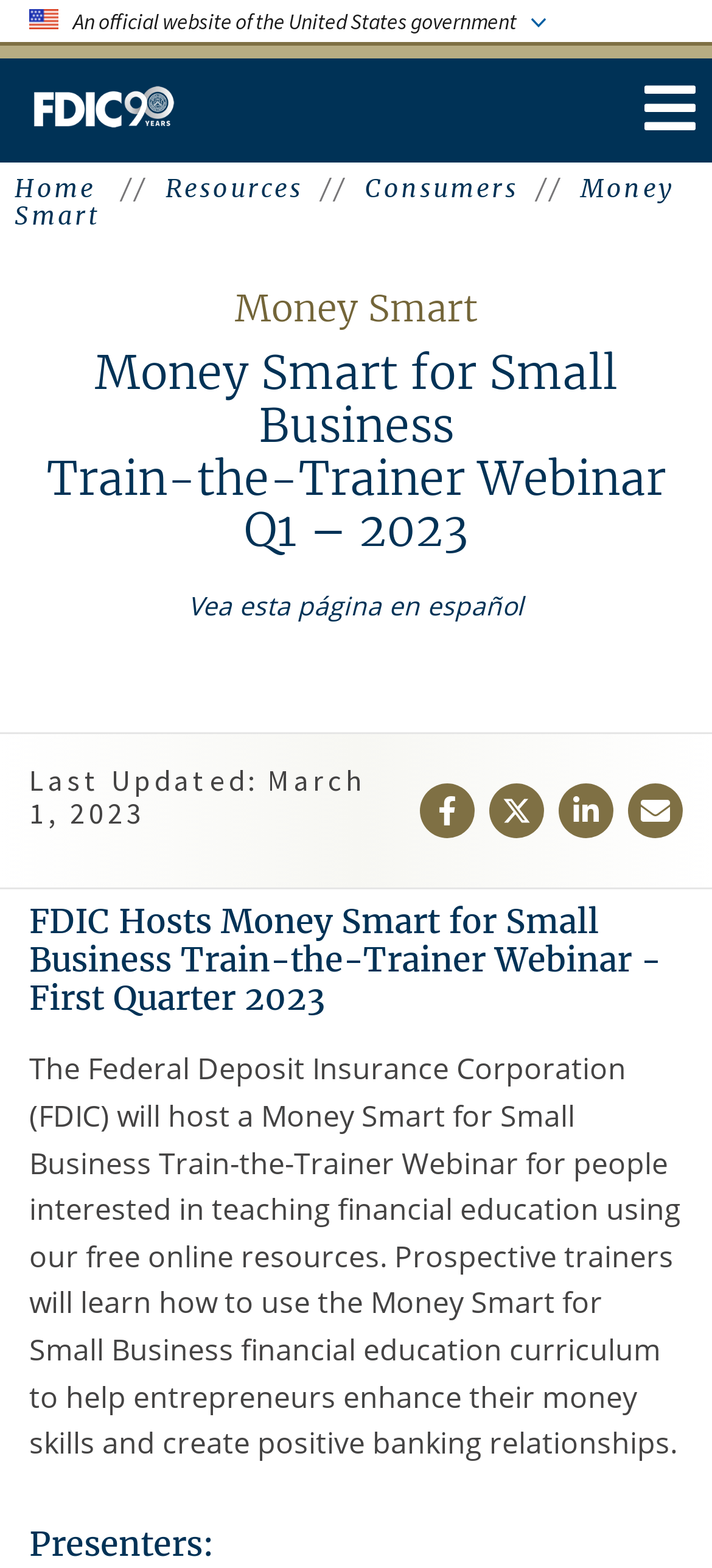Provide the bounding box coordinates, formatted as (top-left x, top-left y, bottom-right x, bottom-right y), with all values being floating point numbers between 0 and 1. Identify the bounding box of the UI element that matches the description: Crypto Exchanges Info

None